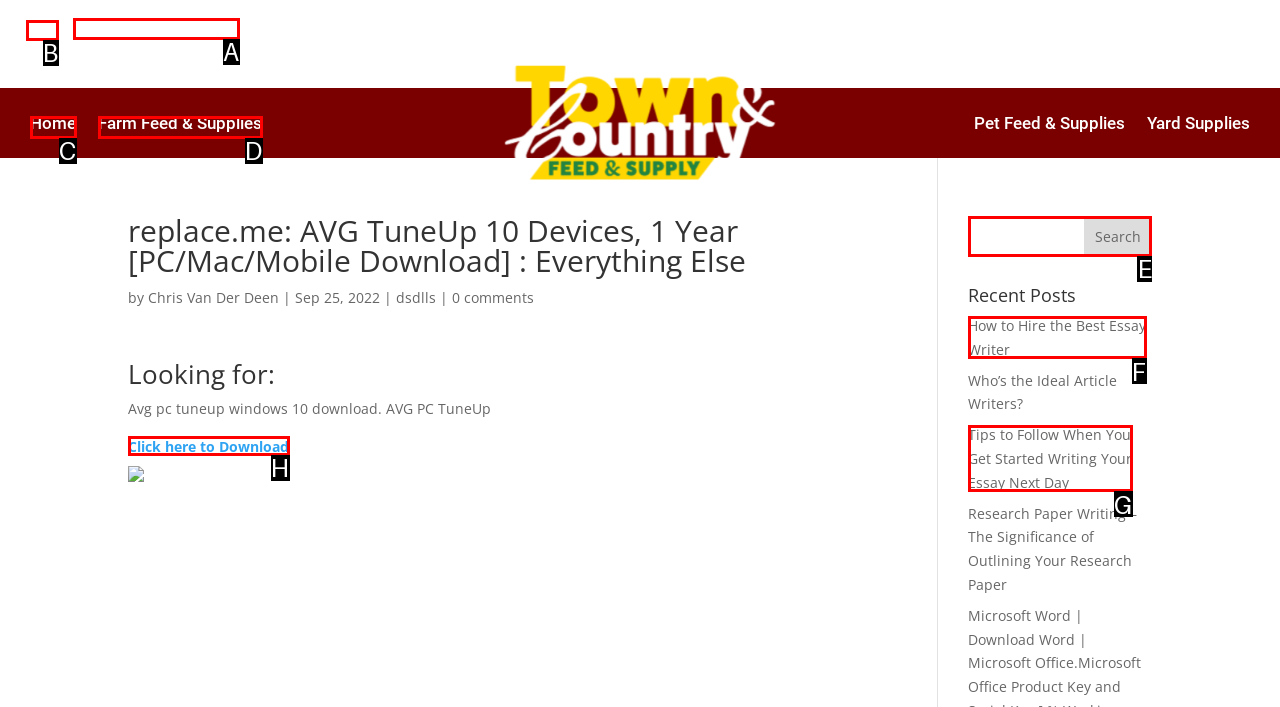Tell me which one HTML element I should click to complete the following task: Download AVG PC TuneUp Answer with the option's letter from the given choices directly.

H